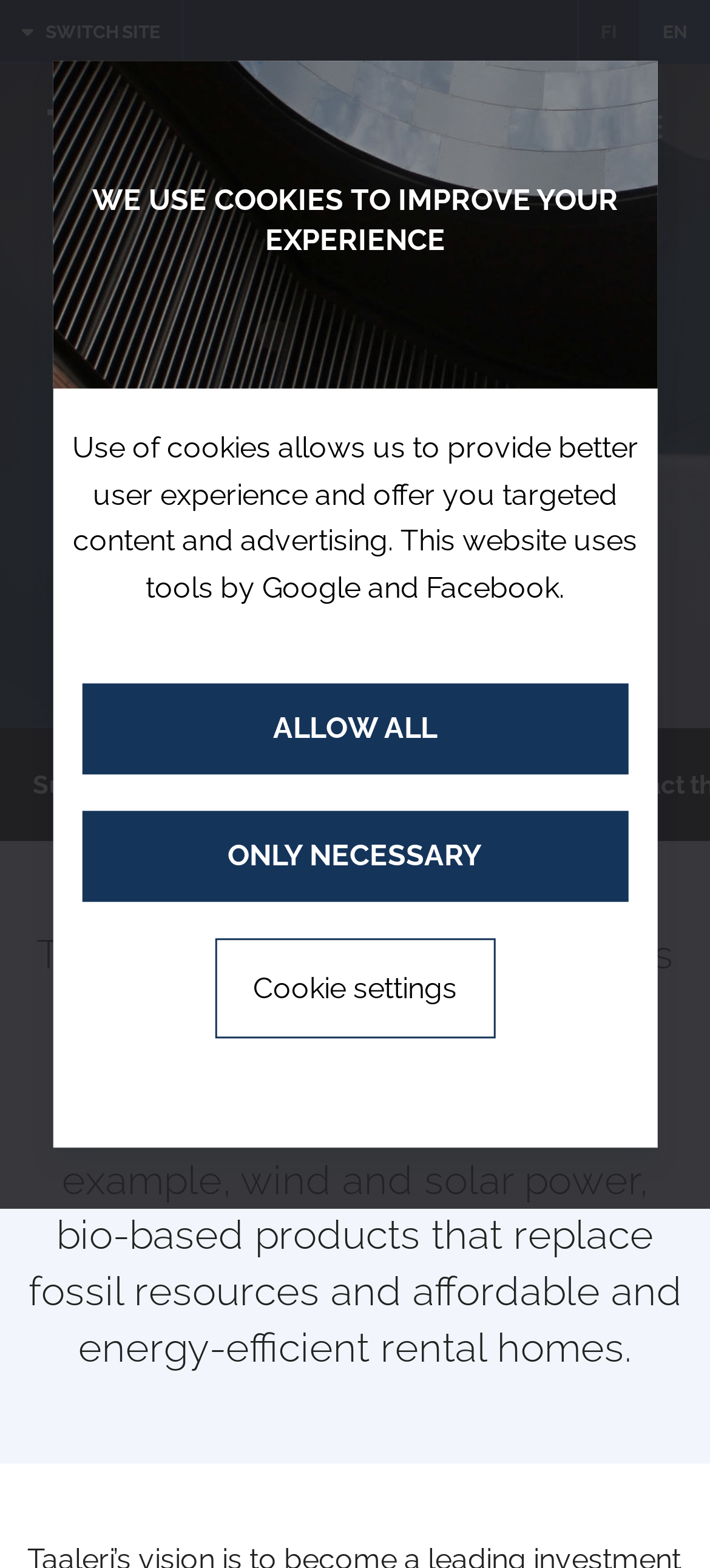What type of products do Taaleri's private equity funds create?
Using the visual information, respond with a single word or phrase.

Wind and solar power, bio-based products